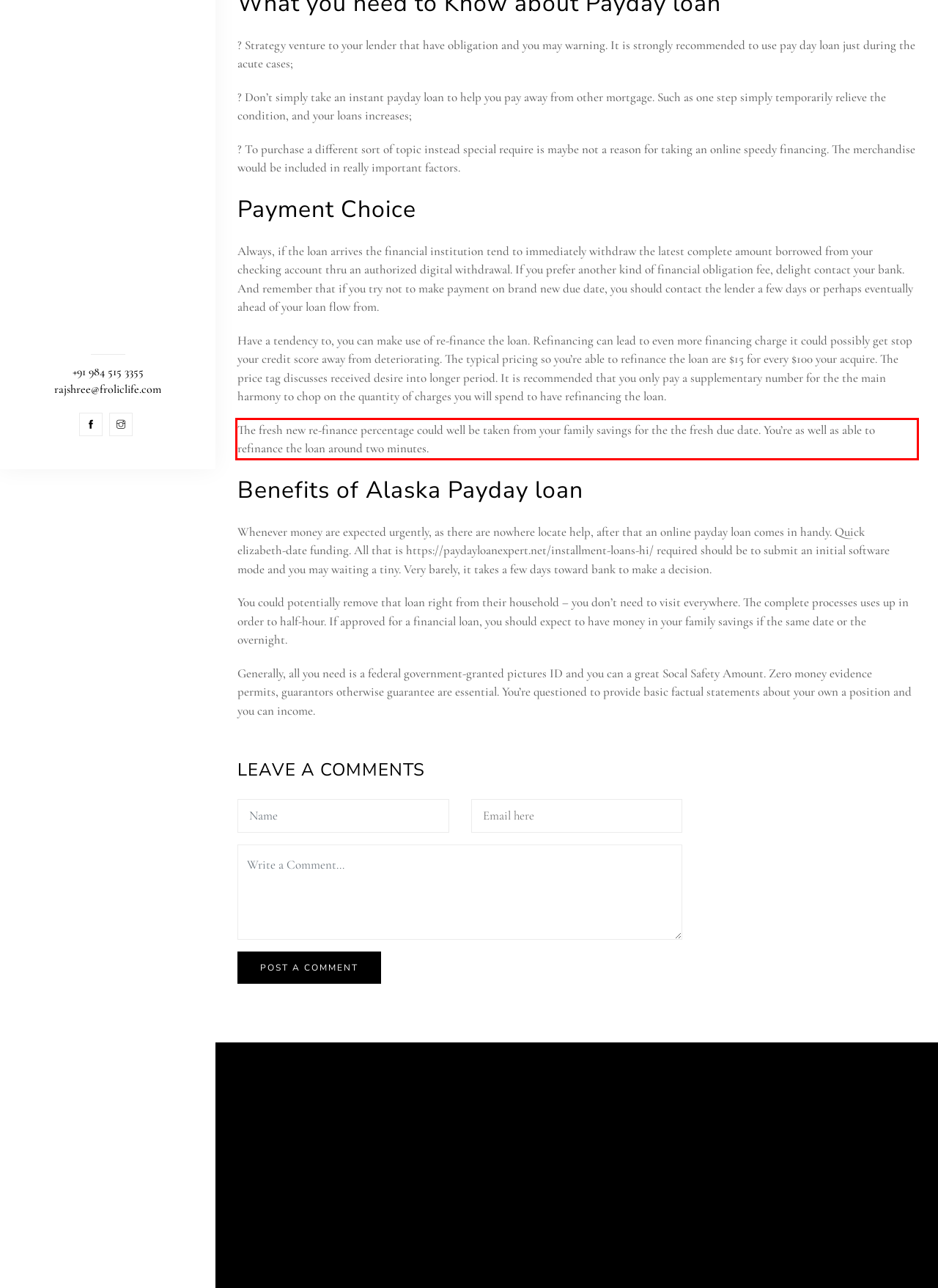Using the provided screenshot of a webpage, recognize the text inside the red rectangle bounding box by performing OCR.

The fresh new re-finance percentage could well be taken from your family savings for the the fresh due date. You’re as well as able to refinance the loan around two minutes.